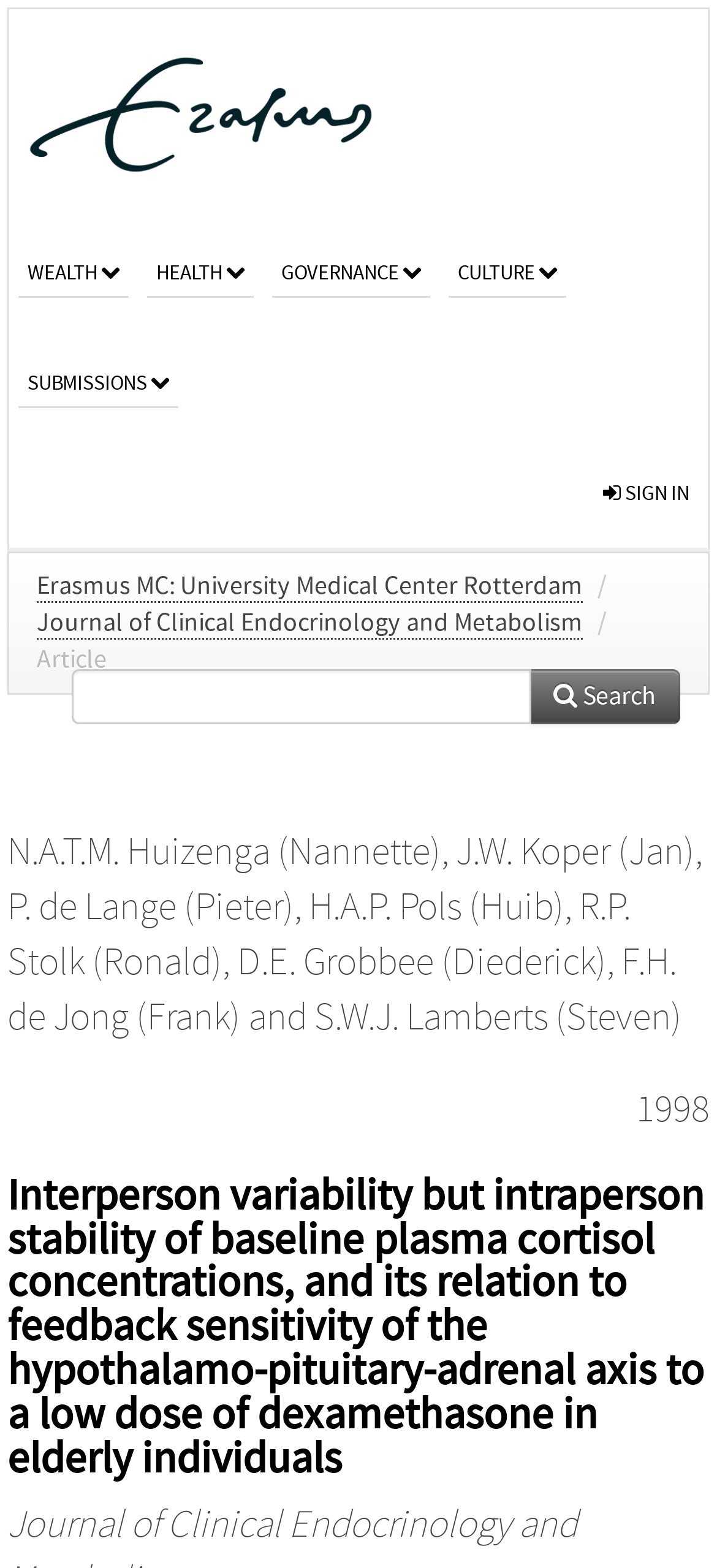Construct a comprehensive description capturing every detail on the webpage.

The webpage appears to be a repository page for a research article titled "Interperson variability but intraperson stability of baseline plasma cortisol concentrations, and its relation to feedback sensitivity of the hypothalamo-pituitary-adrenal axis to a low dose of dexamethasone in elderly individuals". 

At the top left, there is a university logo linked to the university website. Below the logo, there are five main categories: WEALTH, HEALTH, GOVERNANCE, CULTURE, and SUBMISSIONS, which are evenly spaced and horizontally aligned. 

To the right of these categories, there is a "SIGN IN" button. Below the categories, there are two links: one to Erasmus MC: University Medical Center Rotterdam and another to Journal of Clinical Endocrinology and Metabolism, separated by a slash. 

The article title is displayed prominently in the middle of the page, with the authors' names listed below it. The authors' names are separated by commas, with each name linked to a separate page. 

There is a search bar at the top right, with a magnifying glass icon. At the bottom of the page, the publication year "1998" is displayed.